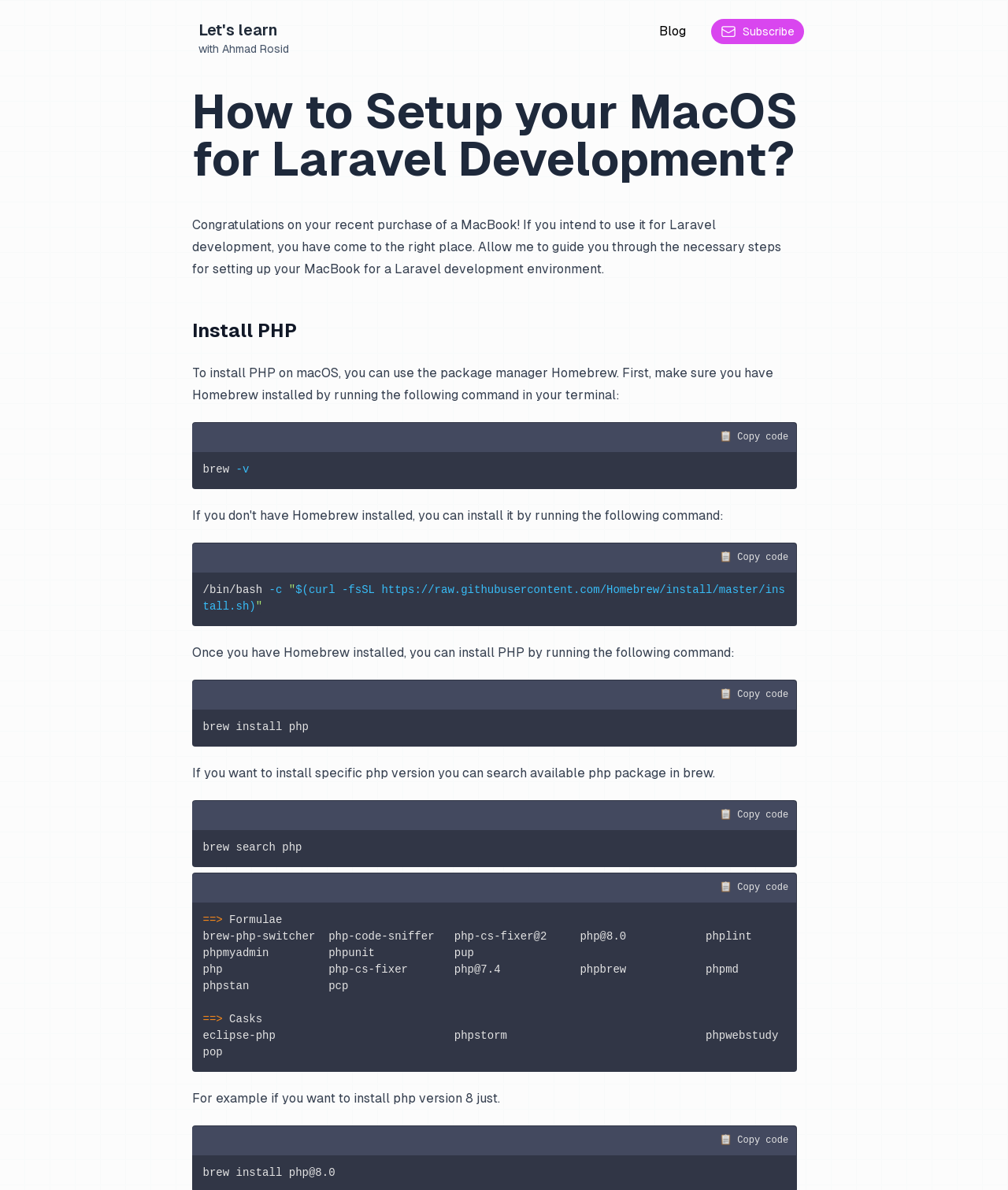Determine the main heading of the webpage and generate its text.

How to Setup your MacOS for Laravel Development?